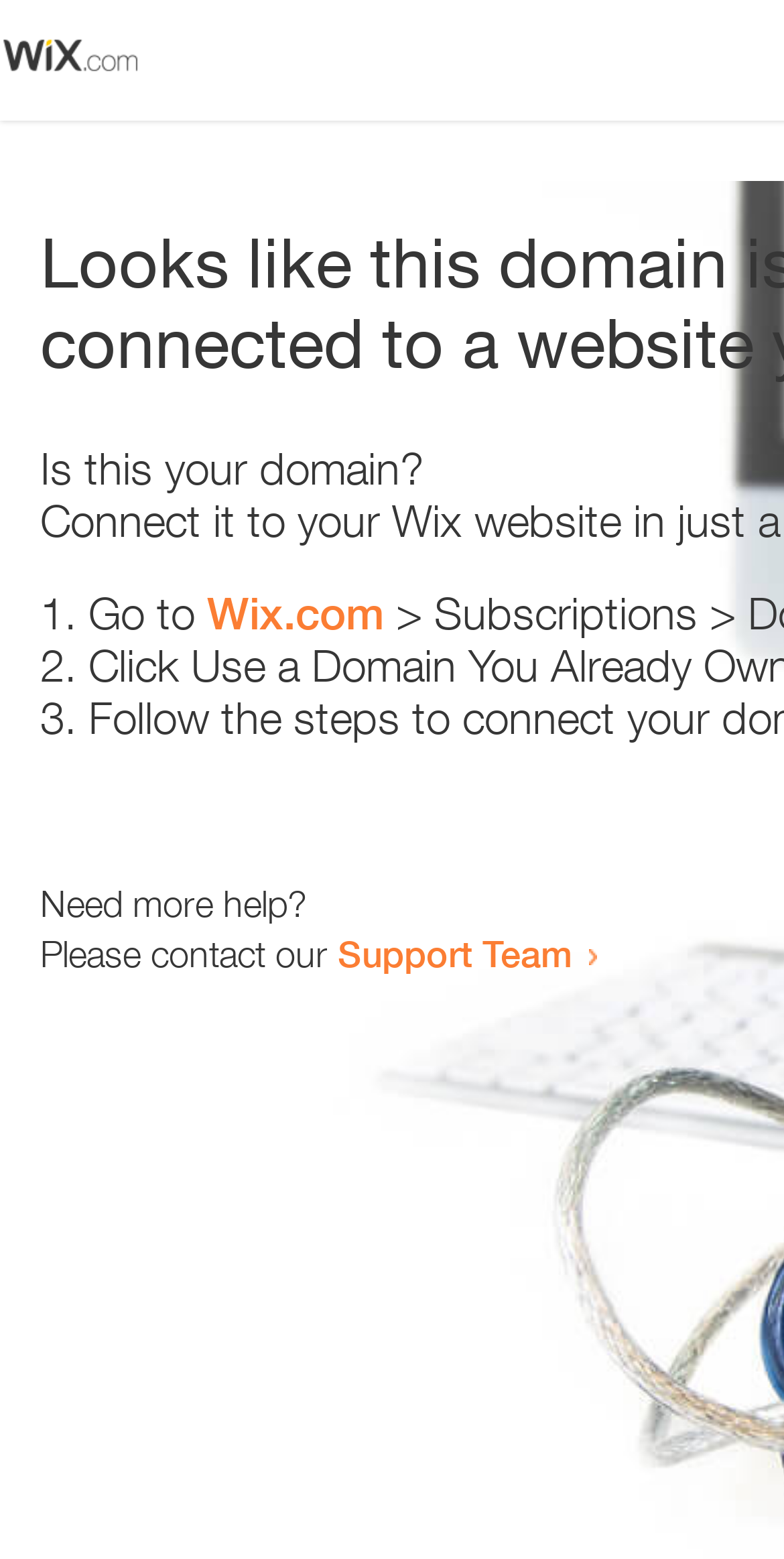What is the second step to take?
Please provide a single word or phrase in response based on the screenshot.

Not specified